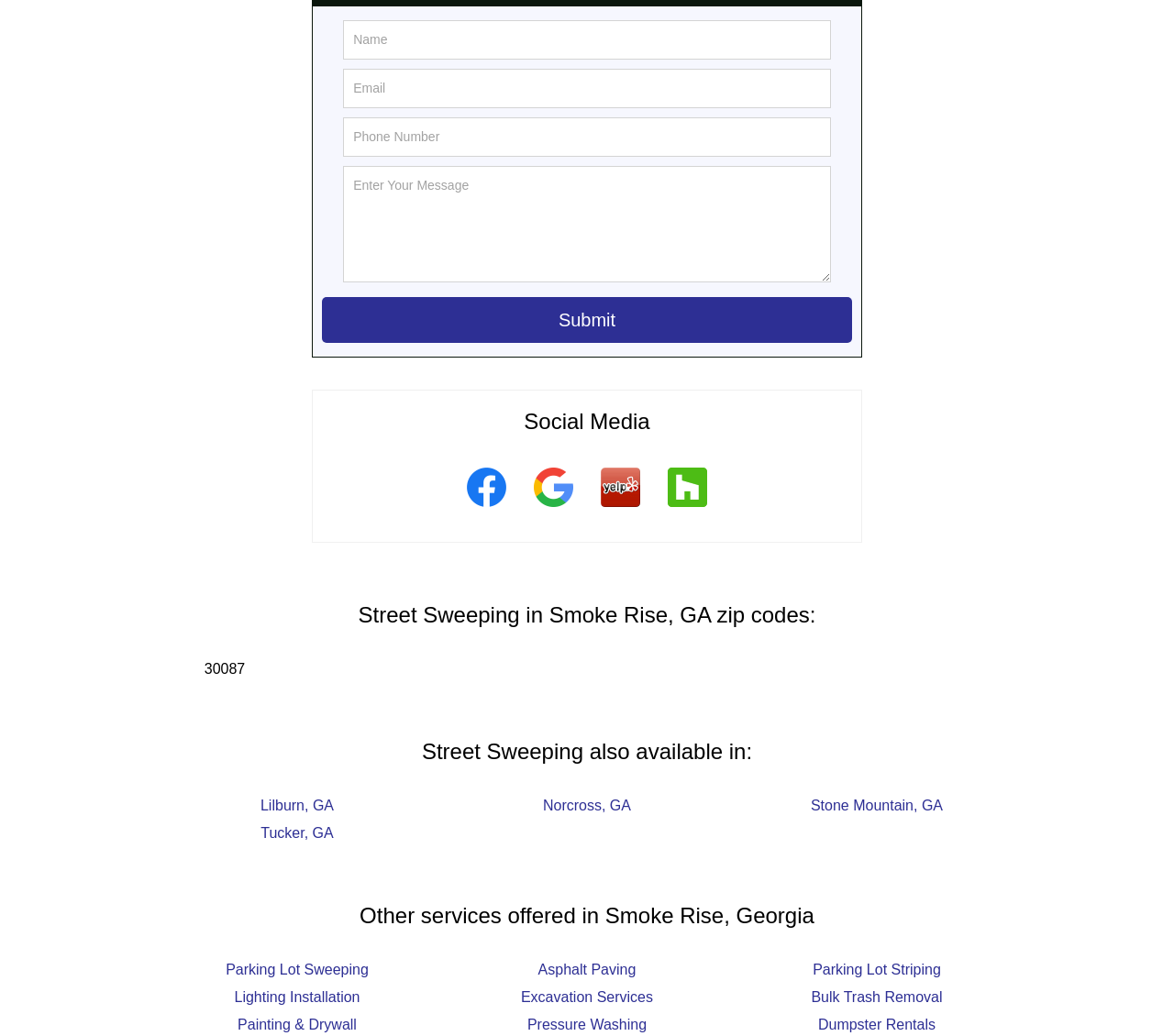What is the purpose of the form at the top?
Kindly offer a detailed explanation using the data available in the image.

The form at the top of the webpage has fields for name, email, phone number, and message, which suggests that it is a contact form for users to reach out to the company or service provider.